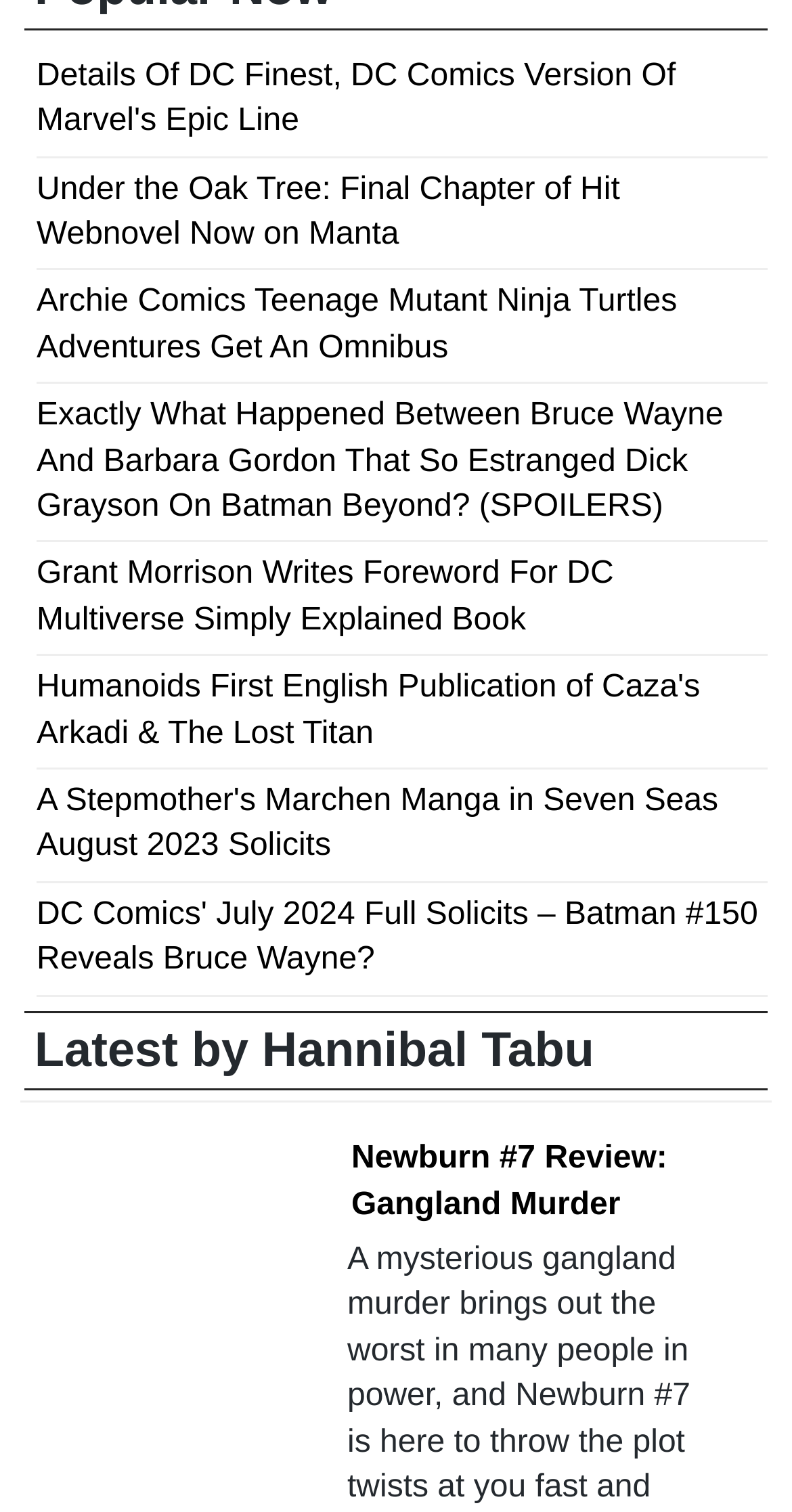Locate the bounding box coordinates of the region to be clicked to comply with the following instruction: "Check the latest news by Hannibal Tabu". The coordinates must be four float numbers between 0 and 1, in the form [left, top, right, bottom].

[0.044, 0.675, 0.75, 0.712]